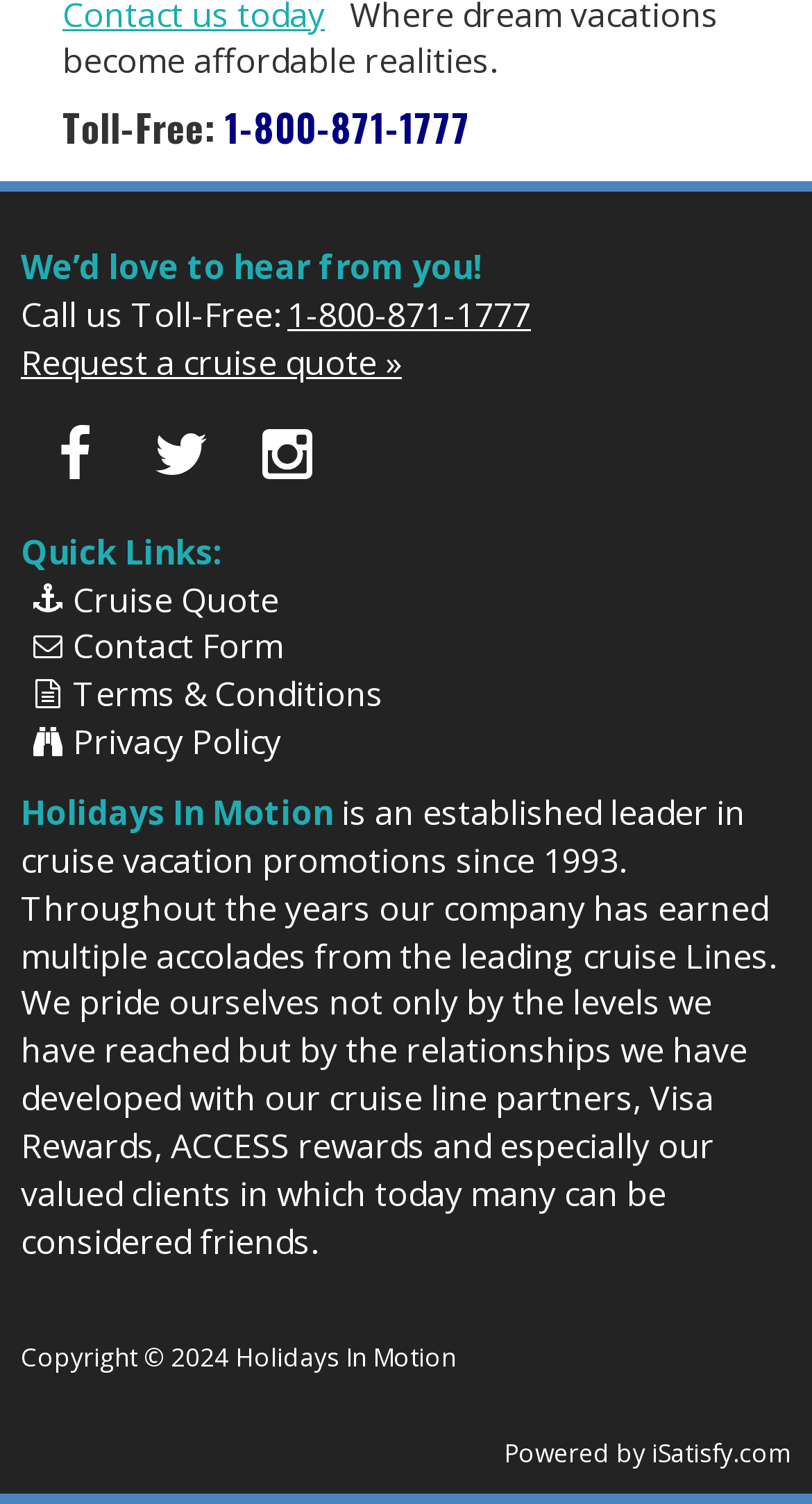Identify the bounding box coordinates for the UI element mentioned here: "Holidays In Motion". Provide the coordinates as four float values between 0 and 1, i.e., [left, top, right, bottom].

[0.29, 0.891, 0.562, 0.915]